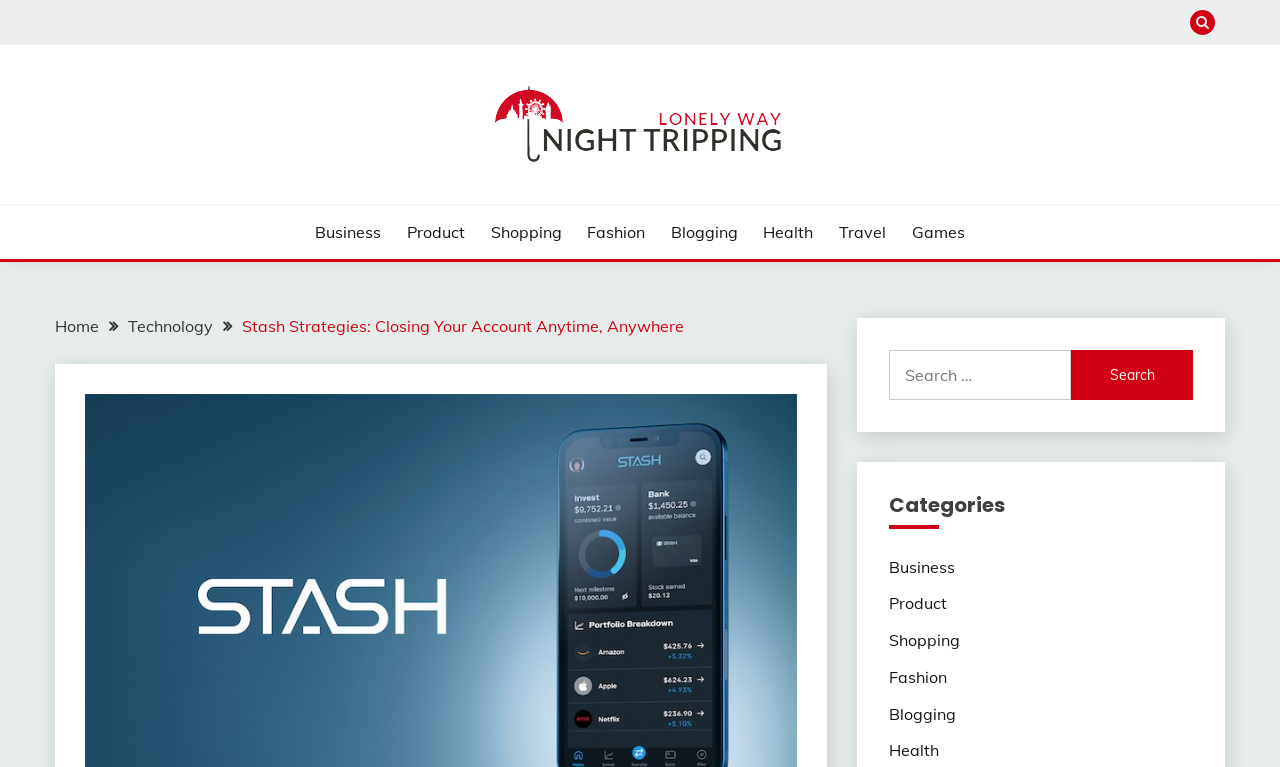What is the icon on the top-right corner of the webpage?
Look at the image and respond with a one-word or short phrase answer.

